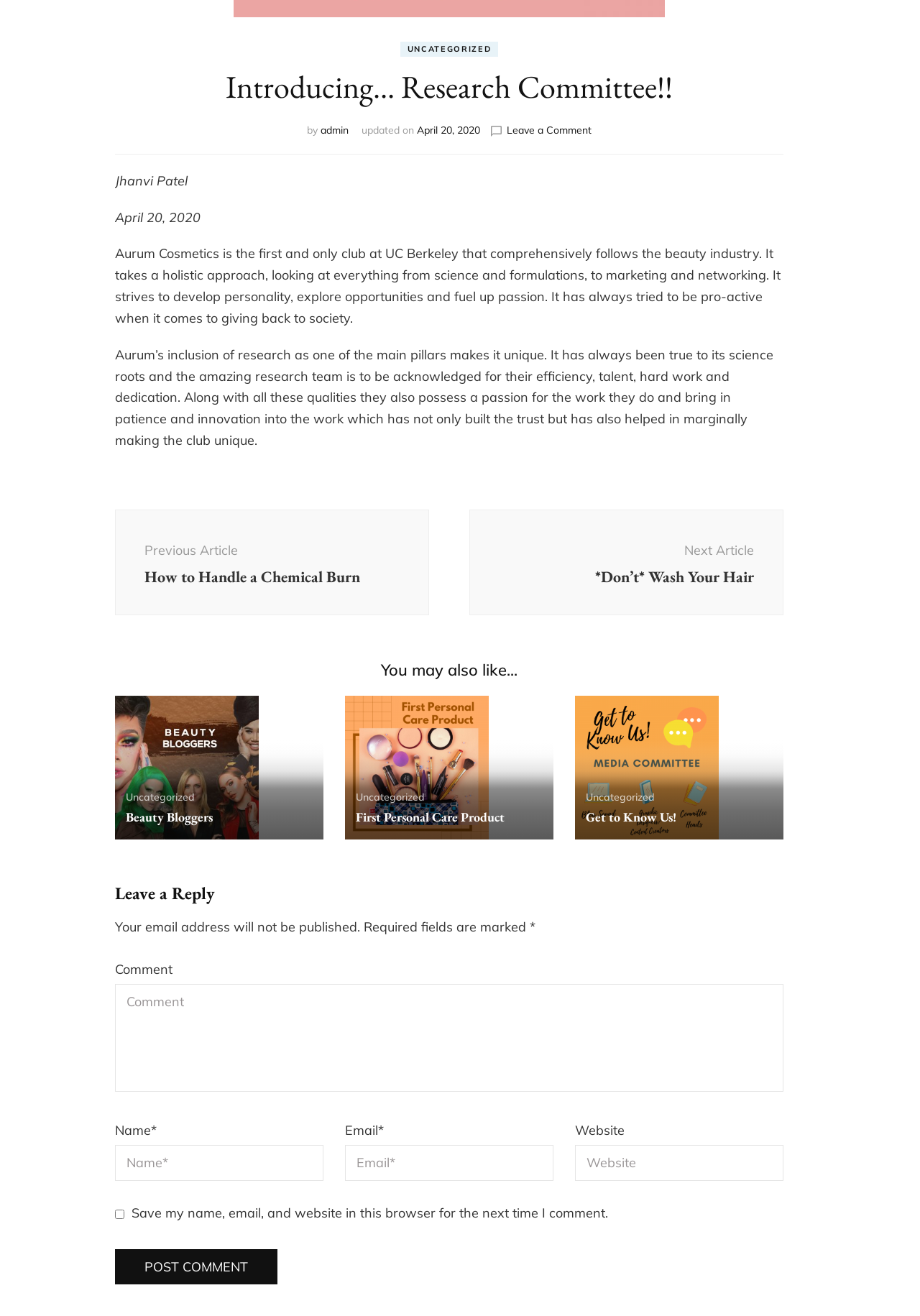Extract the bounding box coordinates of the UI element described: "name="submit" value="Post Comment"". Provide the coordinates in the format [left, top, right, bottom] with values ranging from 0 to 1.

[0.125, 0.949, 0.302, 0.976]